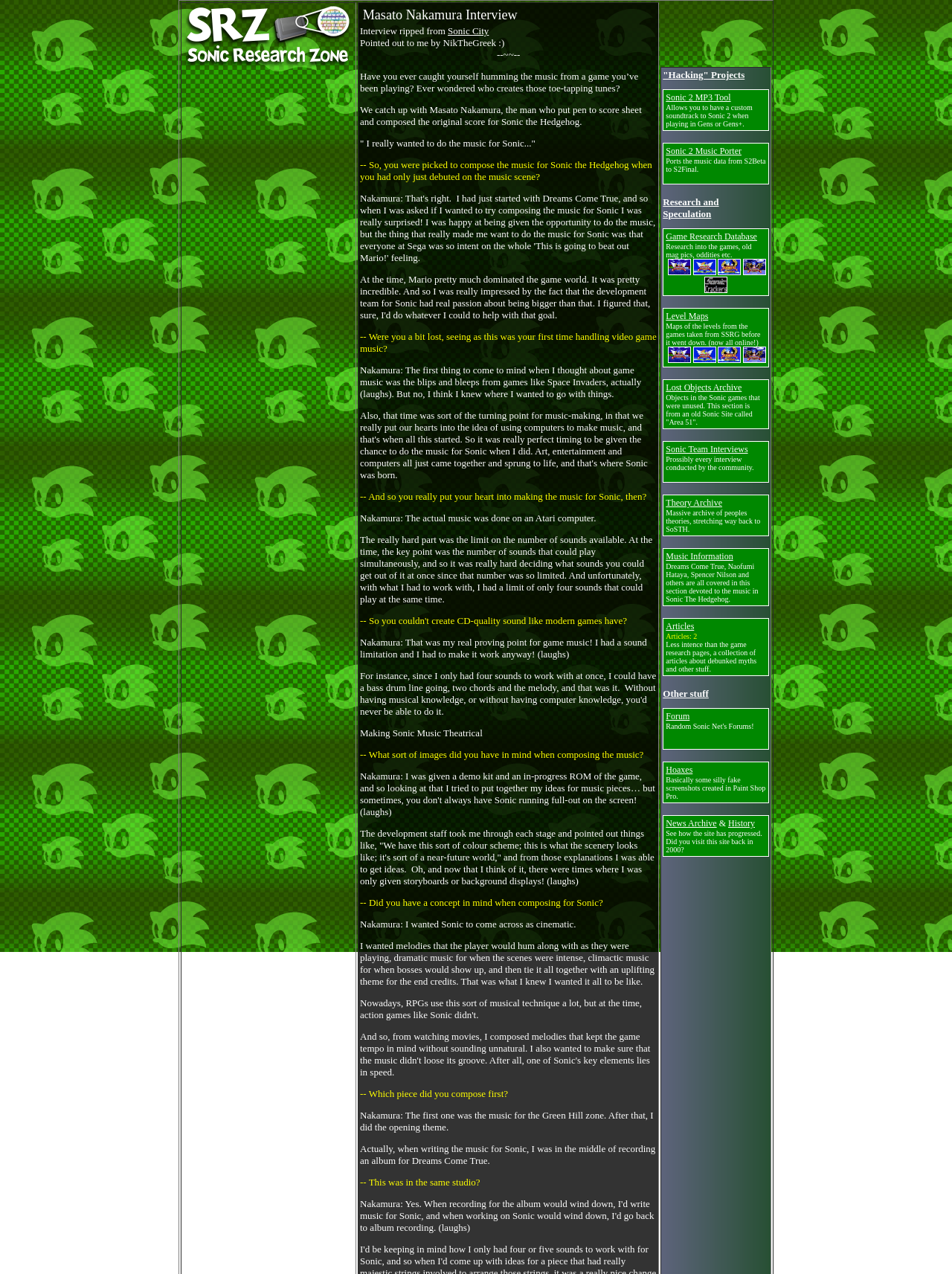What type of computer was used to create the music for Sonic?
Use the information from the image to give a detailed answer to the question.

In the interview, Nakamura mentions that 'the actual music was done on an Atari computer', indicating that an Atari computer was used to create the music for Sonic.